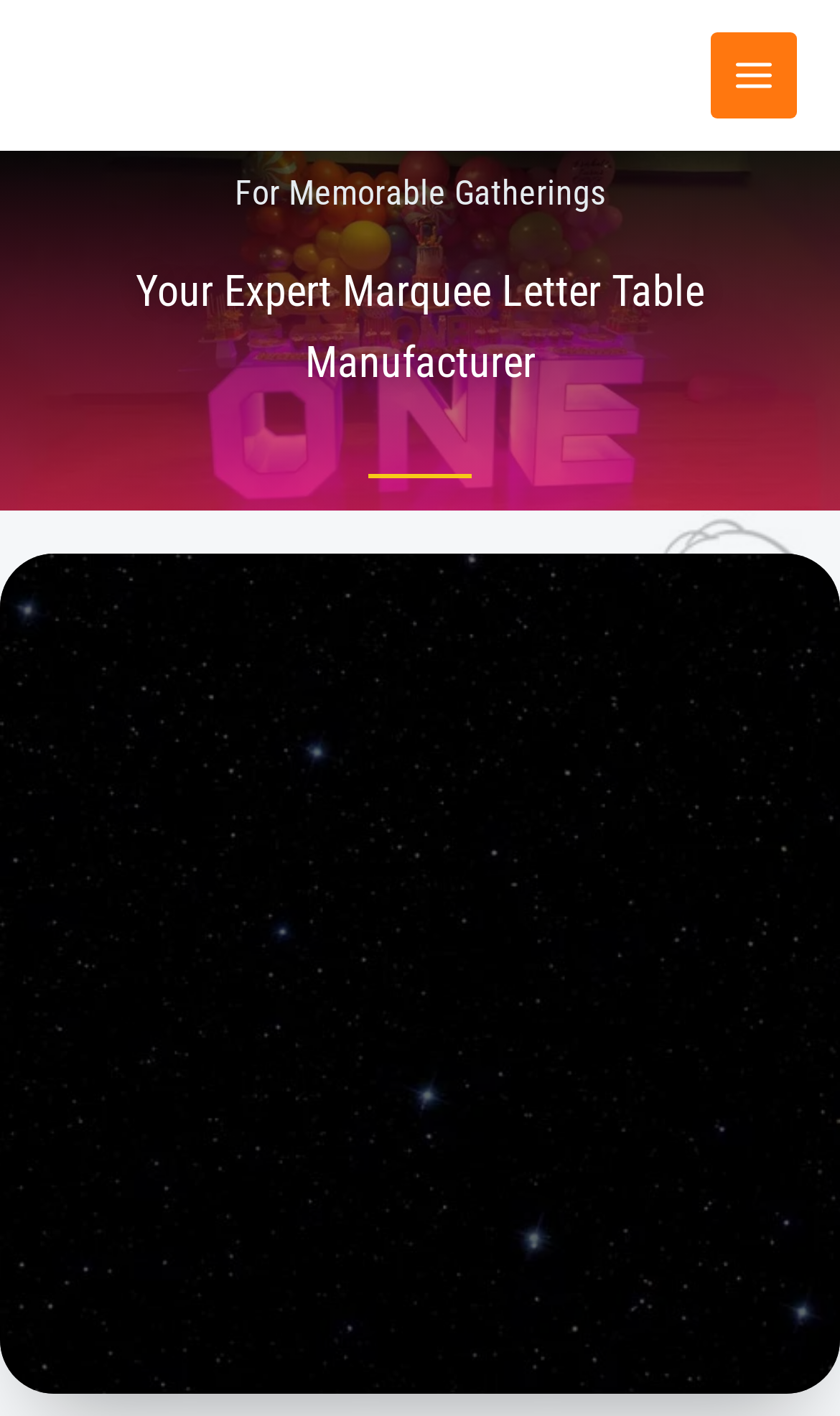Locate the UI element described by Main Menu in the provided webpage screenshot. Return the bounding box coordinates in the format (top-left x, top-left y, bottom-right x, bottom-right y), ensuring all values are between 0 and 1.

[0.845, 0.022, 0.949, 0.084]